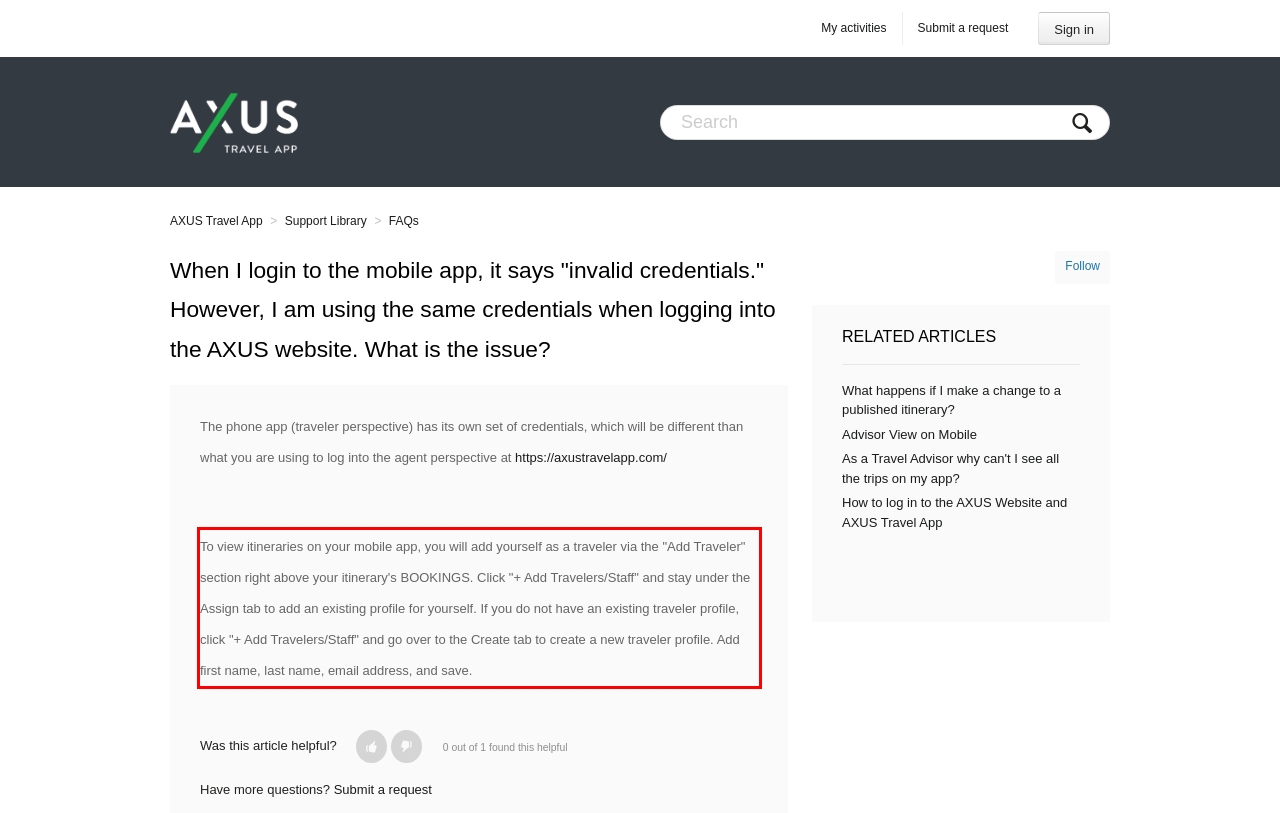You are presented with a webpage screenshot featuring a red bounding box. Perform OCR on the text inside the red bounding box and extract the content.

To view itineraries on your mobile app, you will add yourself as a traveler via the "Add Traveler" section right above your itinerary's BOOKINGS. Click "+ Add Travelers/Staff" and stay under the Assign tab to add an existing profile for yourself. If you do not have an existing traveler profile, click "+ Add Travelers/Staff" and go over to the Create tab to create a new traveler profile. Add first name, last name, email address, and save.